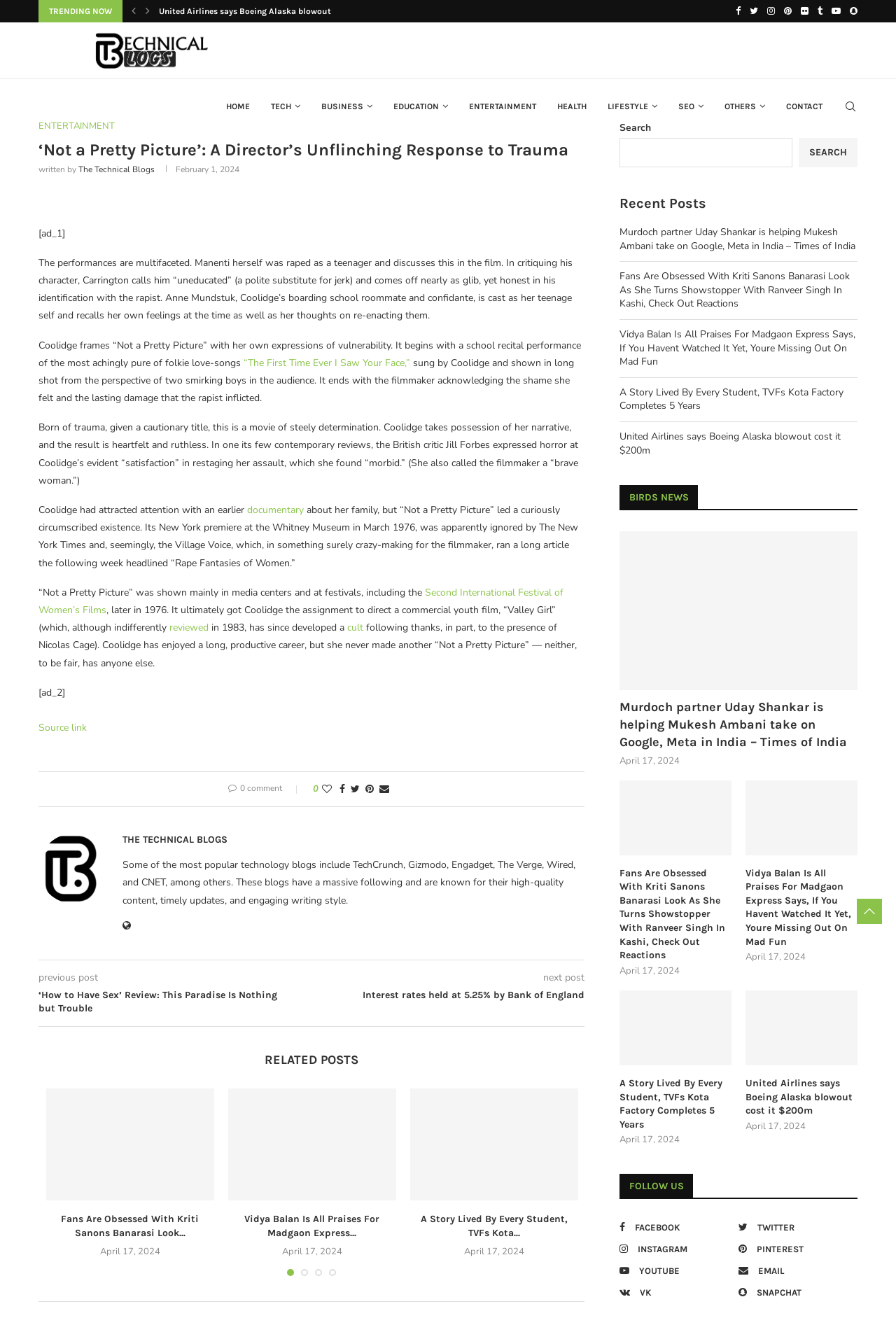Determine the bounding box coordinates of the region to click in order to accomplish the following instruction: "Search for something". Provide the coordinates as four float numbers between 0 and 1, specifically [left, top, right, bottom].

[0.941, 0.059, 0.957, 0.101]